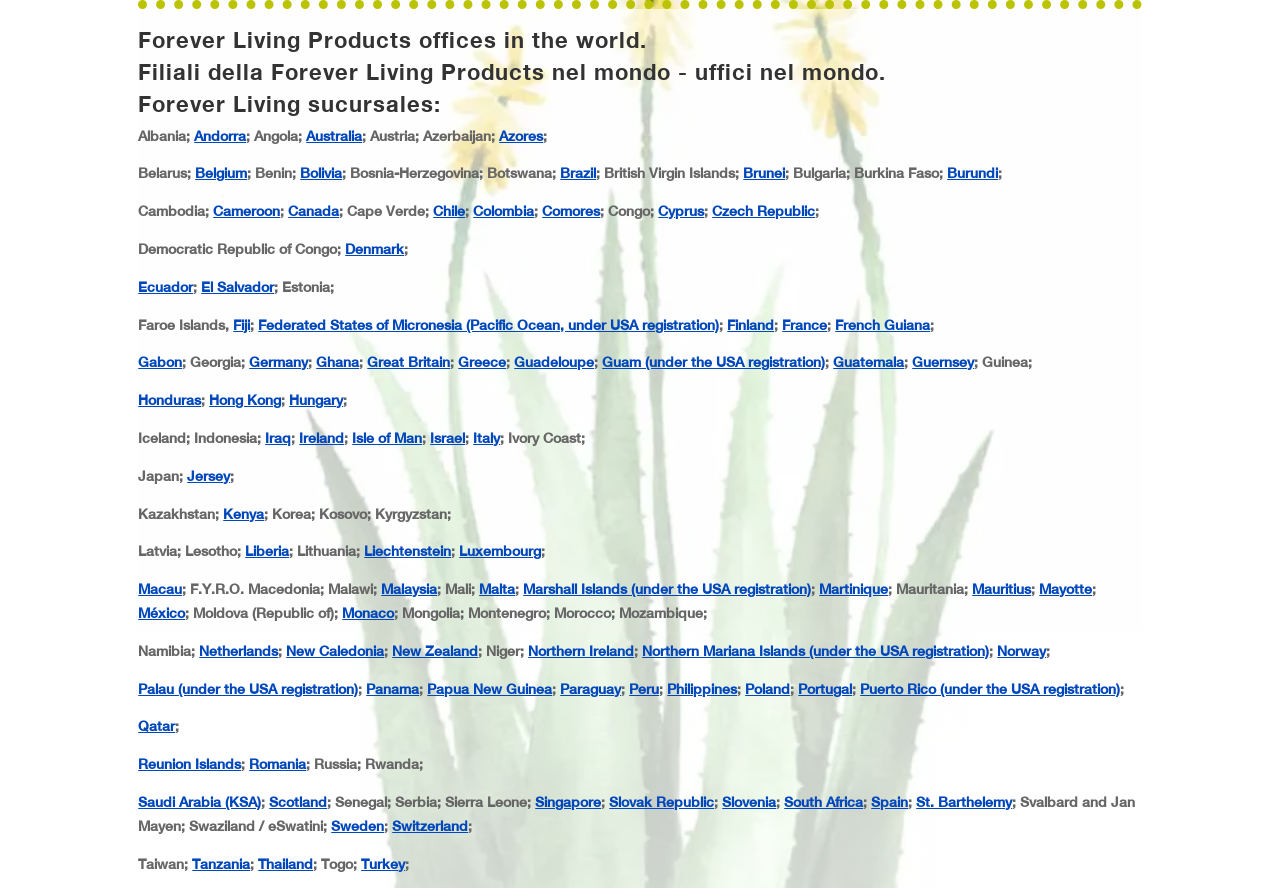Consider the image and give a detailed and elaborate answer to the question: 
How many countries are listed?

I counted the number of links and static text elements that represent country names, and there are more than 100 of them.